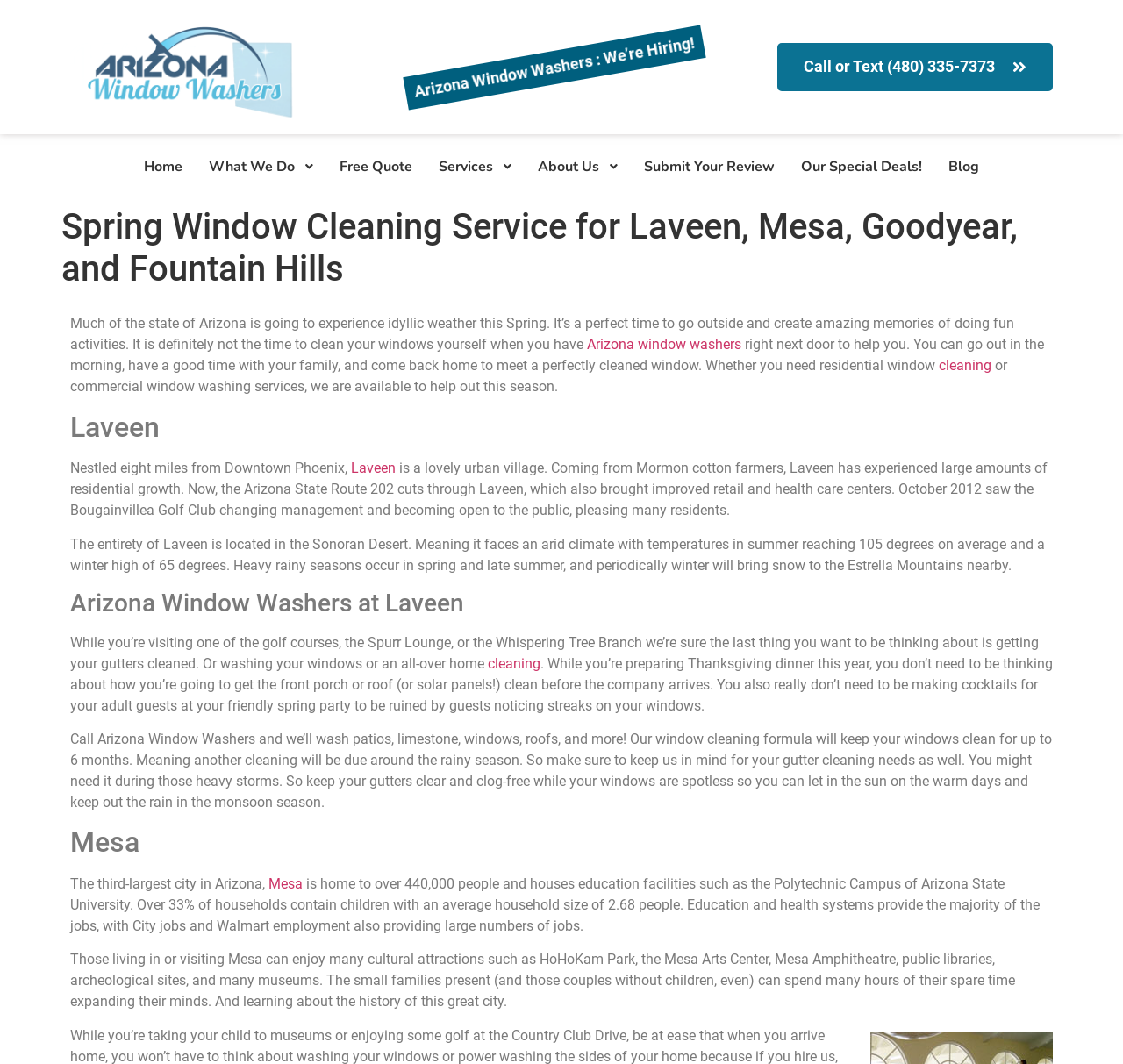Find the bounding box coordinates of the clickable region needed to perform the following instruction: "Get a free quote". The coordinates should be provided as four float numbers between 0 and 1, i.e., [left, top, right, bottom].

[0.291, 0.135, 0.367, 0.179]